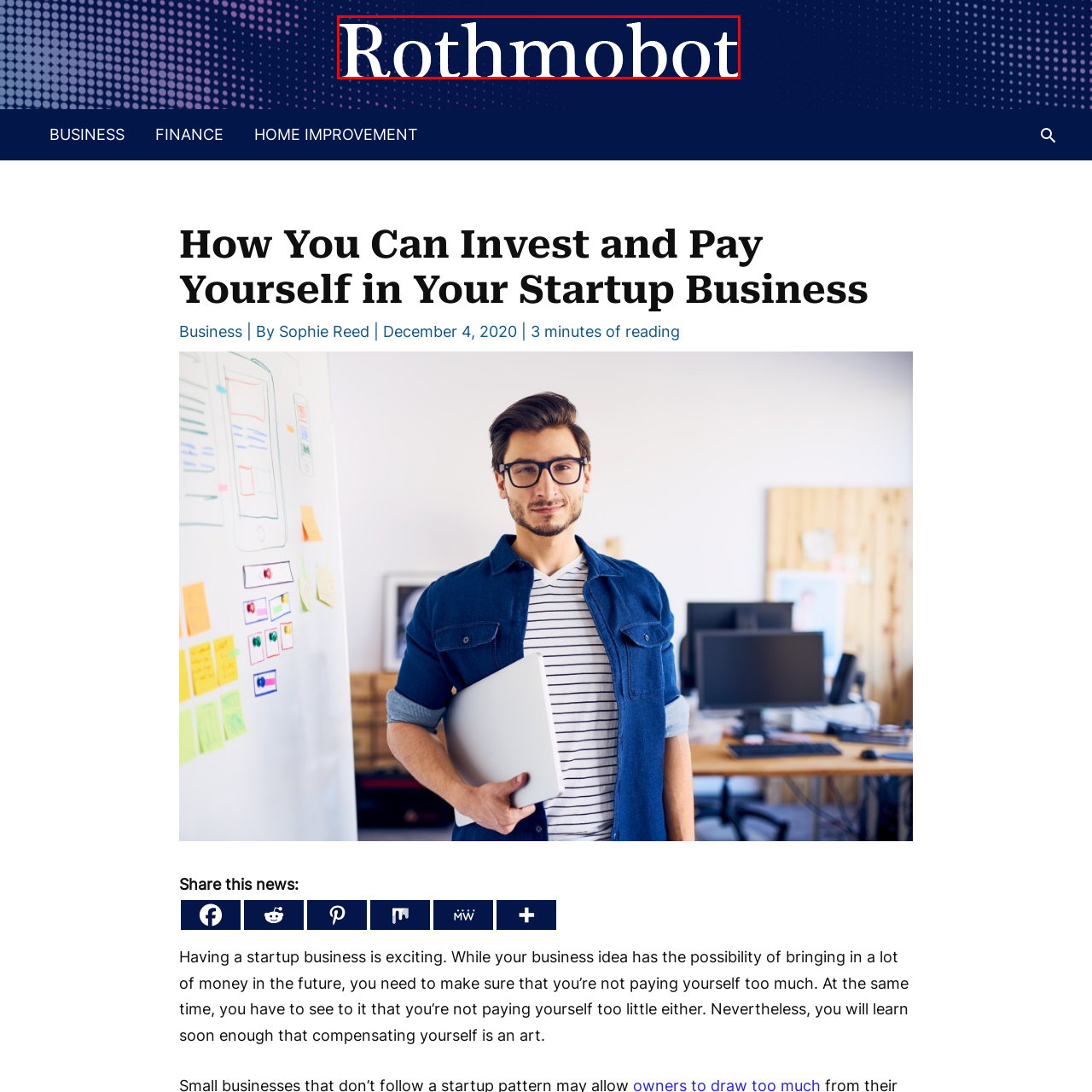Generate a detailed caption for the image within the red outlined area.

The image prominently displays the name "Rothmobot" in a bold, elegant font. The background features a deep blue color, accentuated with subtle graphic elements that suggest professionalism and innovation. This branding element serves as a visual anchor for the article titled "Leading a Startup? Here’s How You Should Pay Yourself," highlighting the financial and entrepreneurial focus of the content. The design reflects a modern and trustworthy image, aimed at engaging readers interested in business finance and startup strategies.